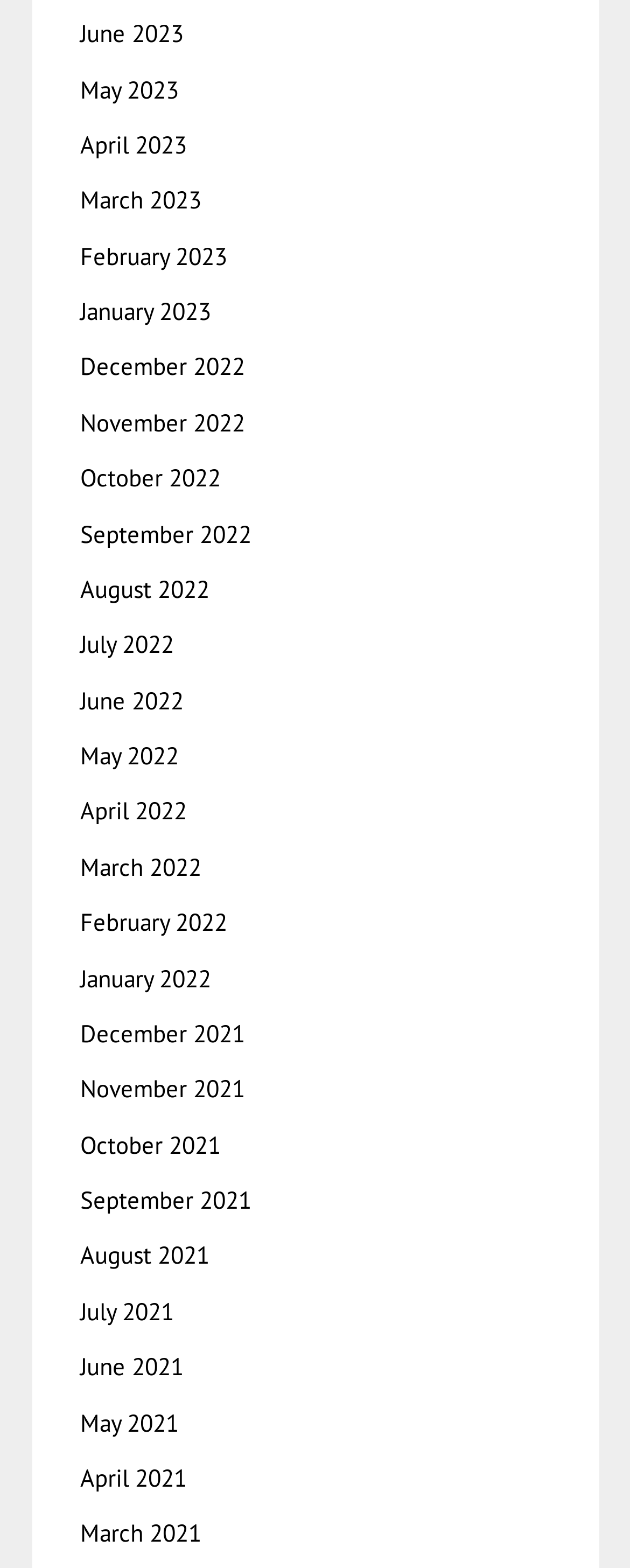Locate the bounding box coordinates of the element that should be clicked to execute the following instruction: "go to May 2022".

[0.127, 0.472, 0.283, 0.492]